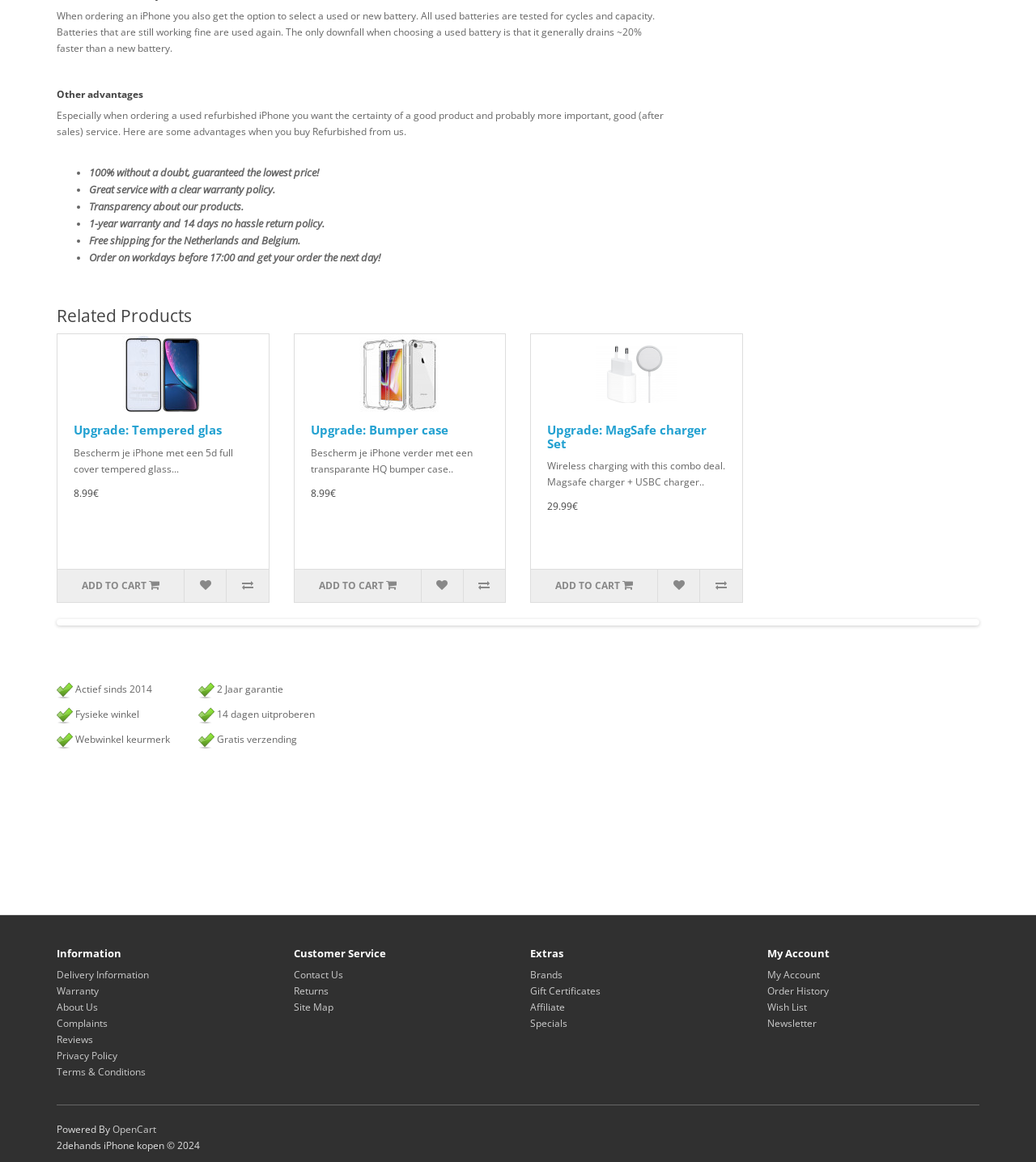What is the warranty period offered by this seller?
Please ensure your answer to the question is detailed and covers all necessary aspects.

The warranty period is mentioned in the 'Other advantages' section, where it says '1-year warranty and 14 days no hassle return policy'.